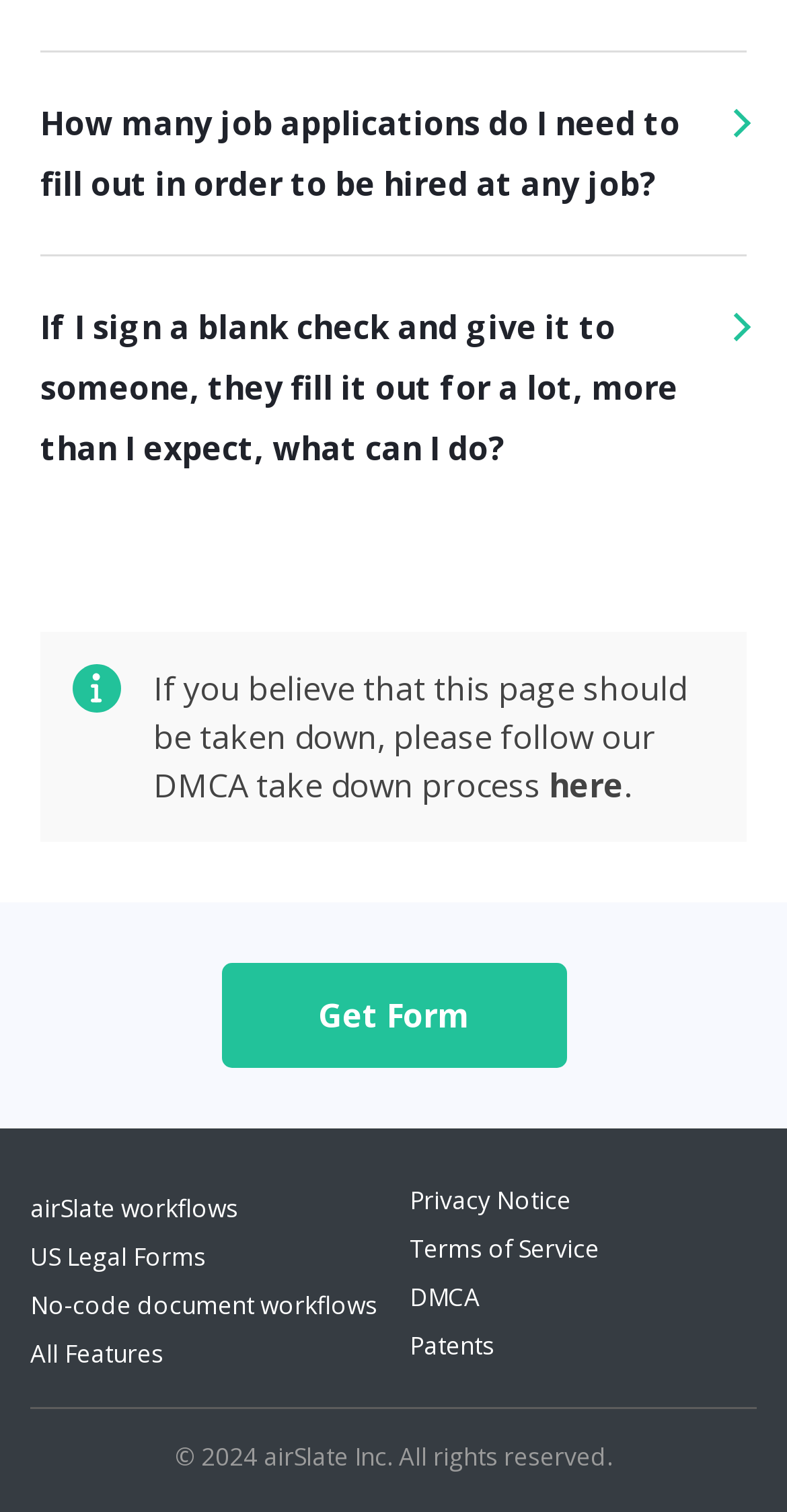Identify the bounding box coordinates for the UI element described as follows: "No-code document workflows". Ensure the coordinates are four float numbers between 0 and 1, formatted as [left, top, right, bottom].

[0.038, 0.852, 0.479, 0.874]